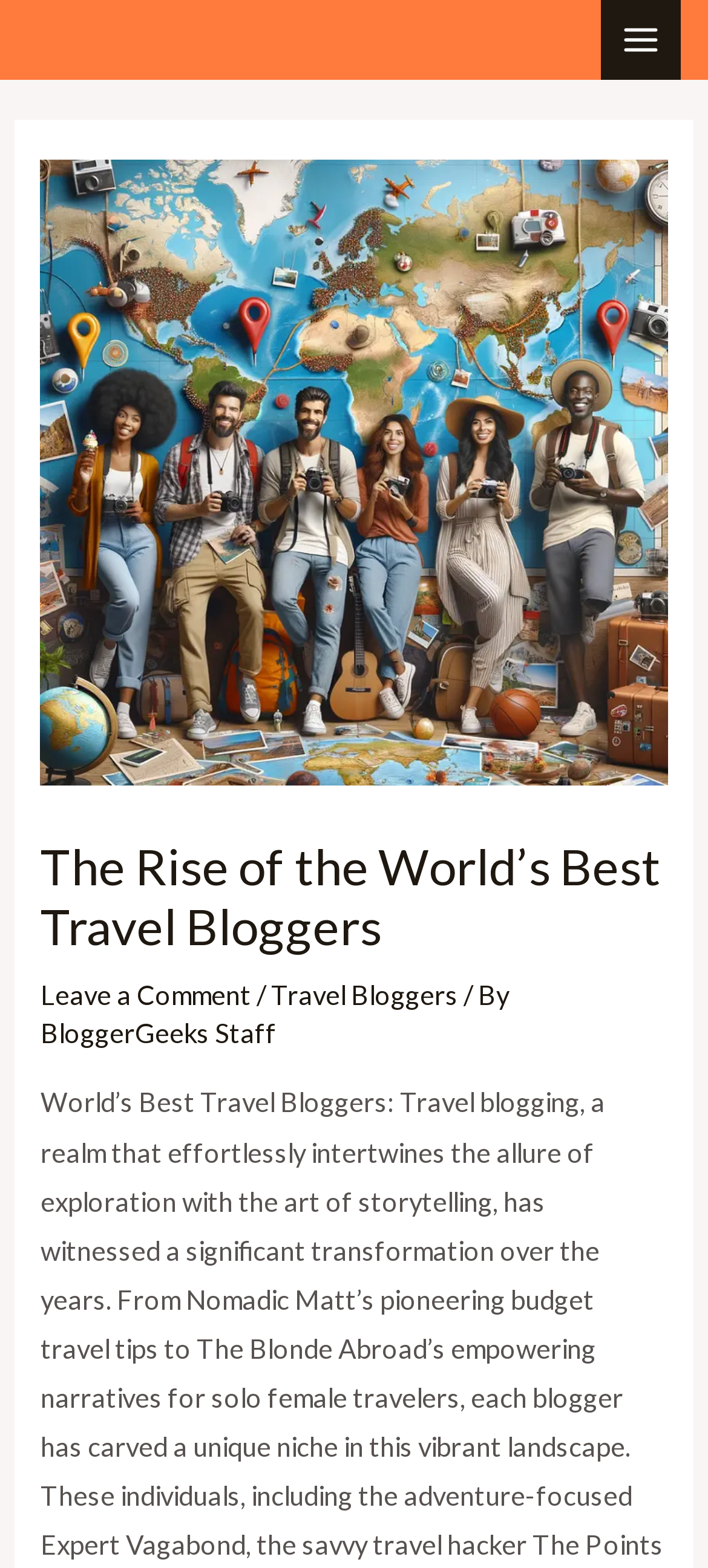What is above the header image?
Respond to the question with a single word or phrase according to the image.

MAIN MENU button